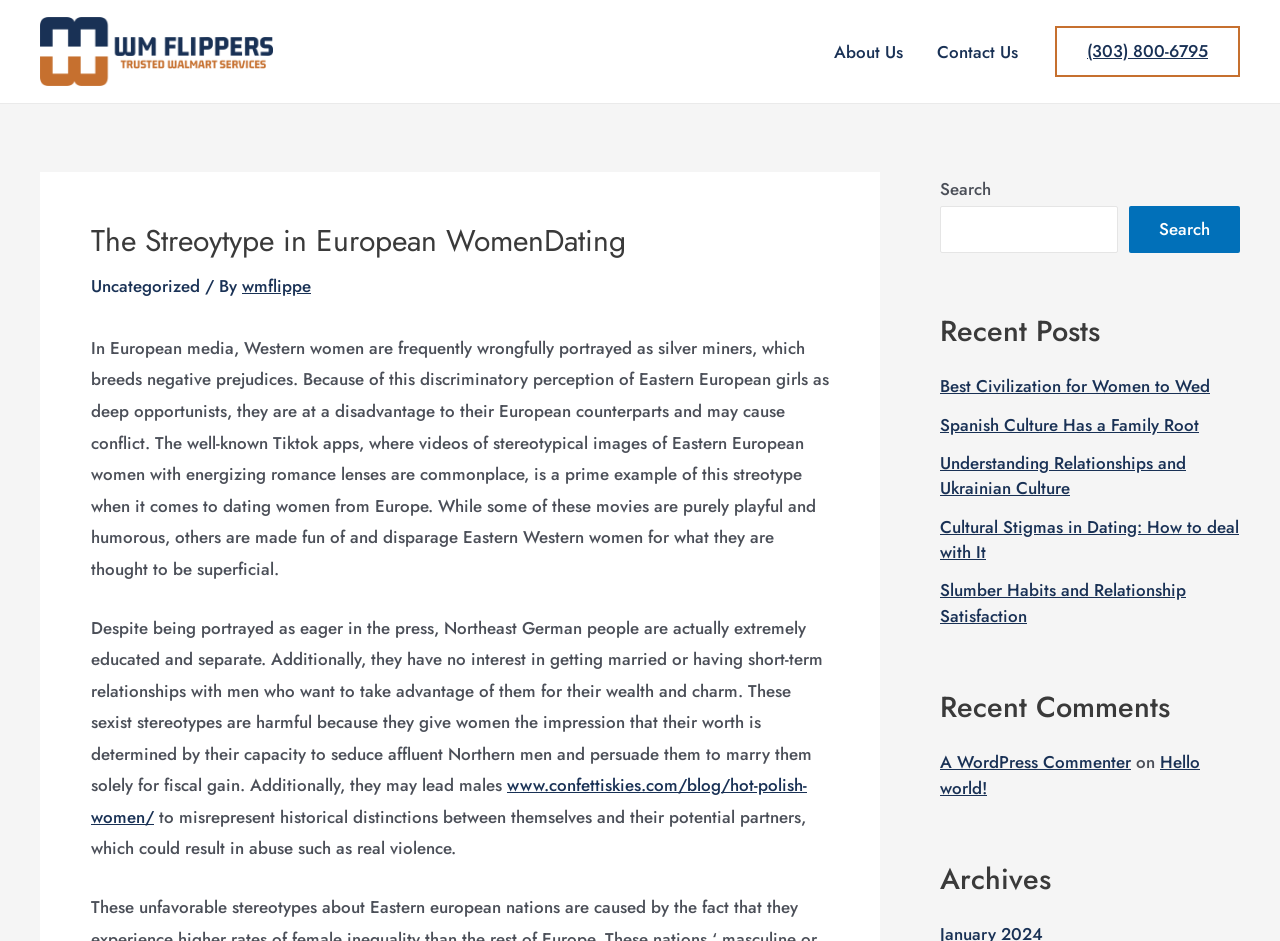Provide a brief response using a word or short phrase to this question:
What type of content is listed under 'Recent Posts'?

Article links